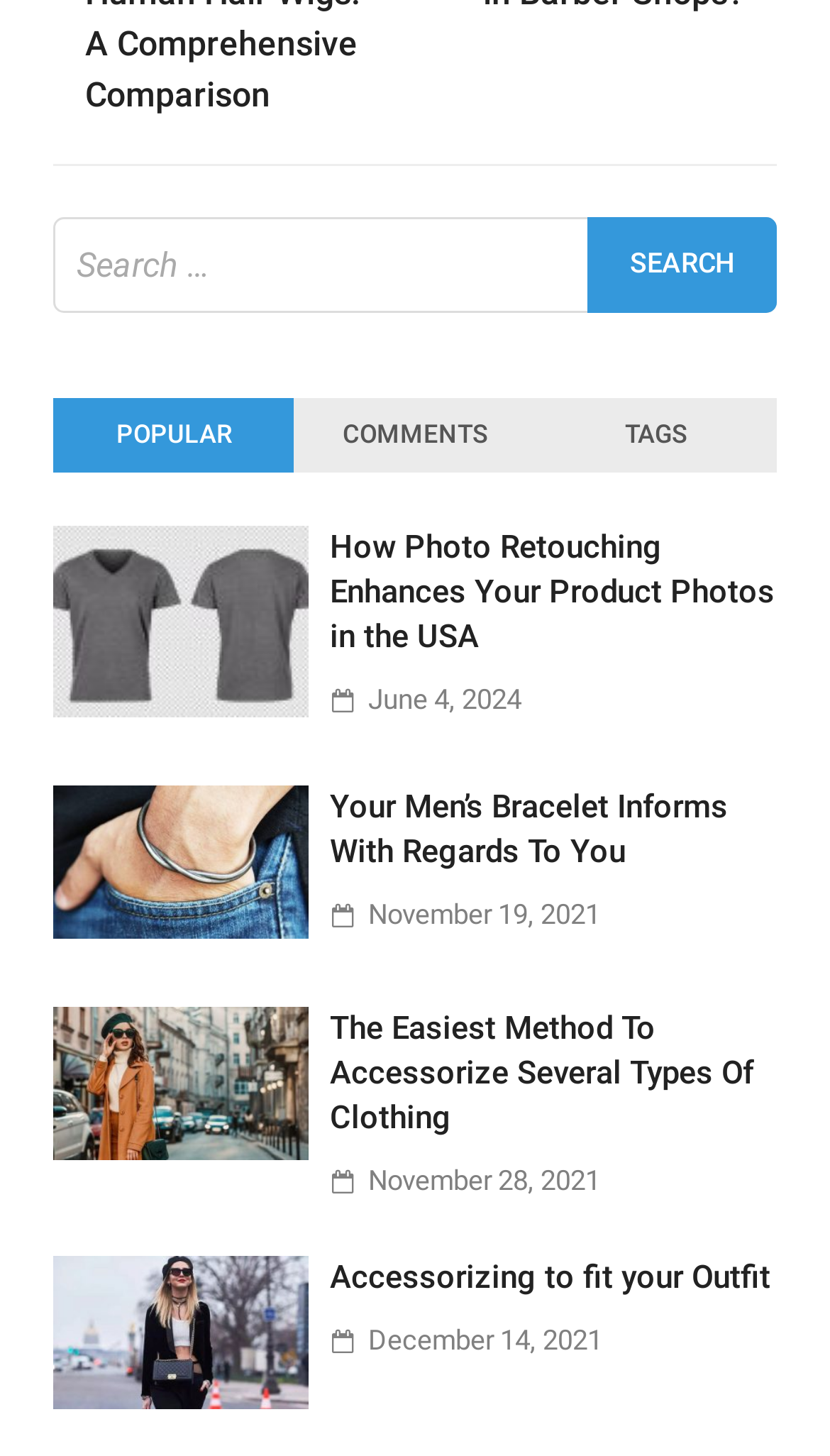Find and specify the bounding box coordinates that correspond to the clickable region for the instruction: "View the article posted on June 4, 2024".

[0.444, 0.47, 0.628, 0.492]